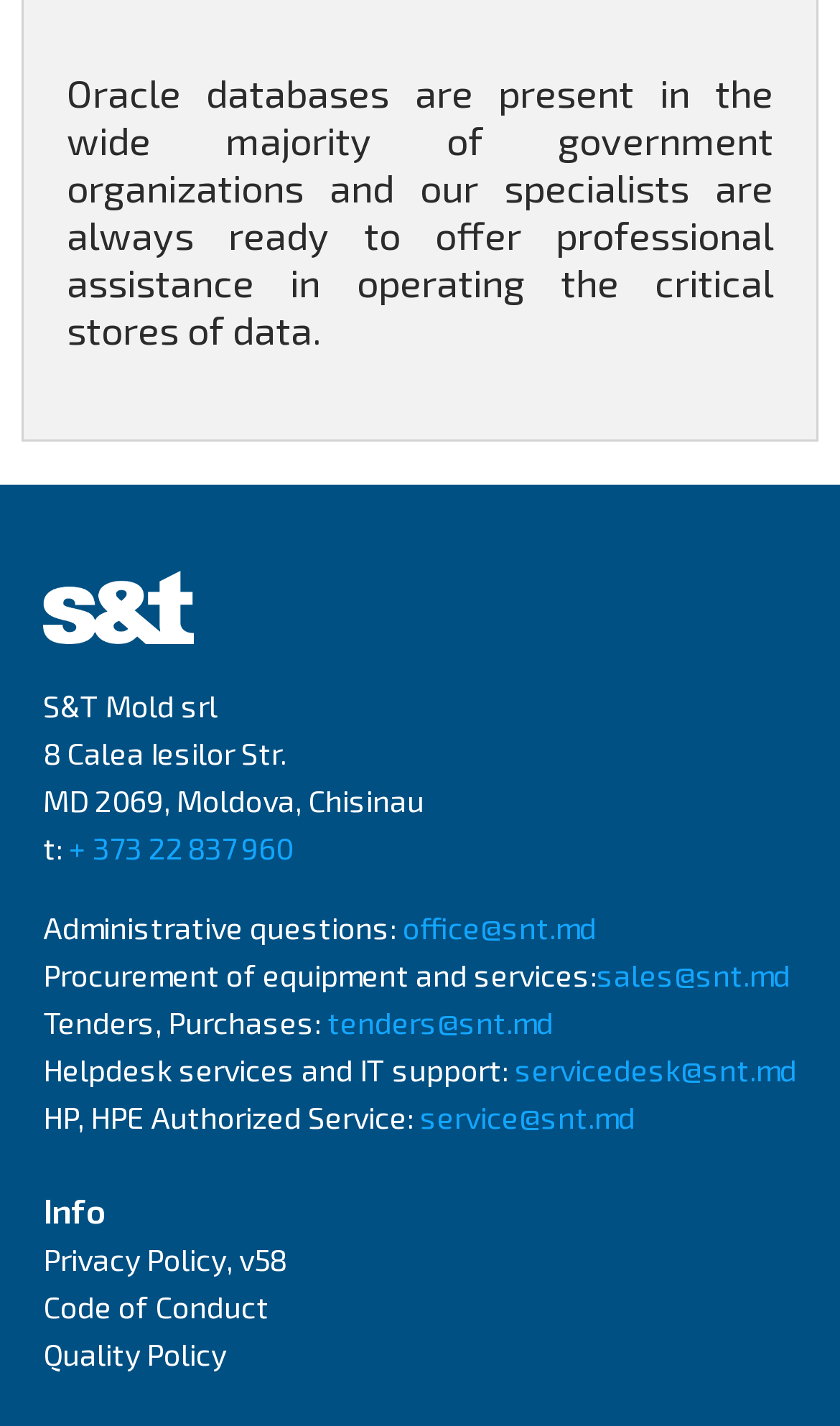Please determine the bounding box coordinates of the element to click in order to execute the following instruction: "View privacy policy". The coordinates should be four float numbers between 0 and 1, specified as [left, top, right, bottom].

[0.051, 0.87, 0.341, 0.896]